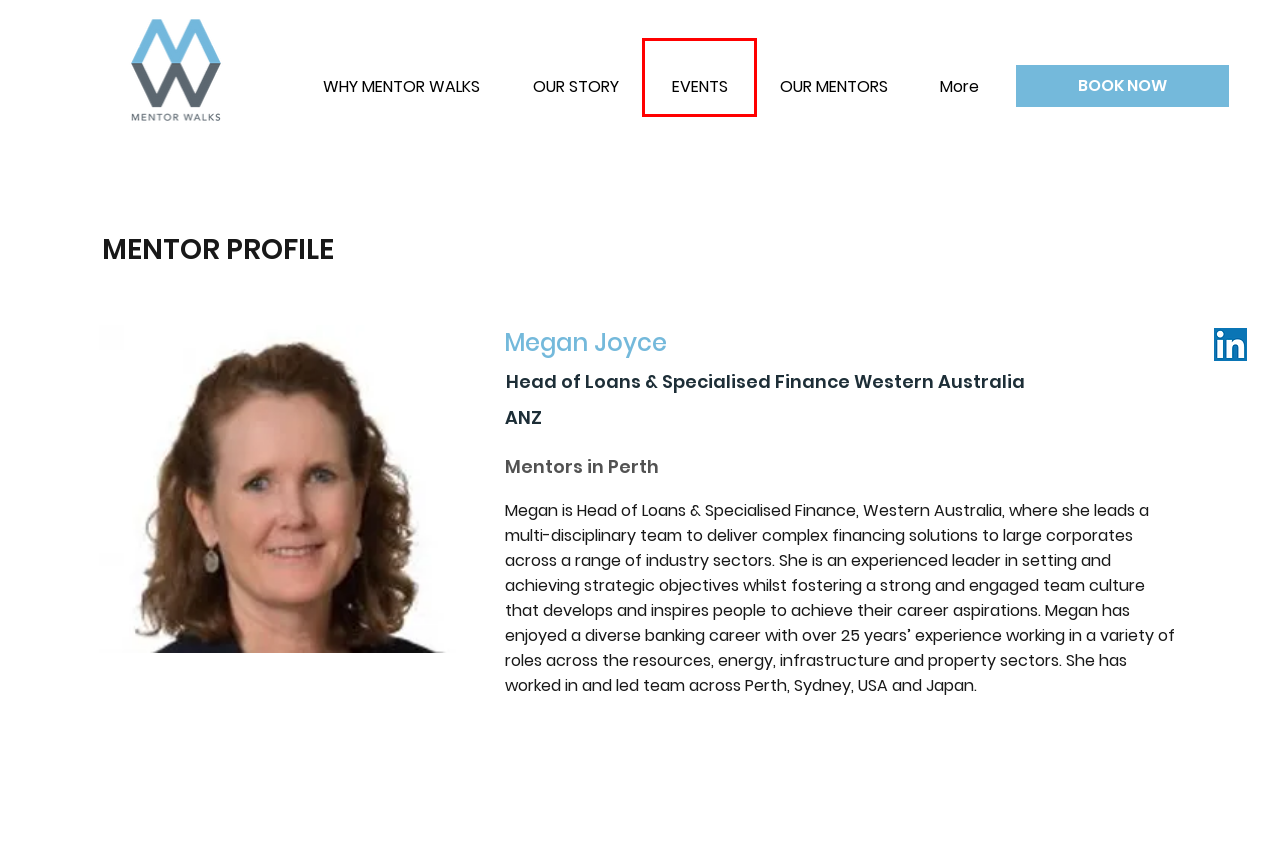Examine the screenshot of a webpage featuring a red bounding box and identify the best matching webpage description for the new page that results from clicking the element within the box. Here are the options:
A. Mentor Walks | Find an event near you
B. Mentor Walks | Terms
C. Mentor Walks | FAQs
D. Mentor Walks Events - 73 Upcoming Activities and Tickets | Eventbrite
E. Mentor Walks | Get in touch
F. Mentor Walks | Meet our mentors
G. Mentor Walks | Our Story
H. Mentor Walks | Why Walk With Us?

A